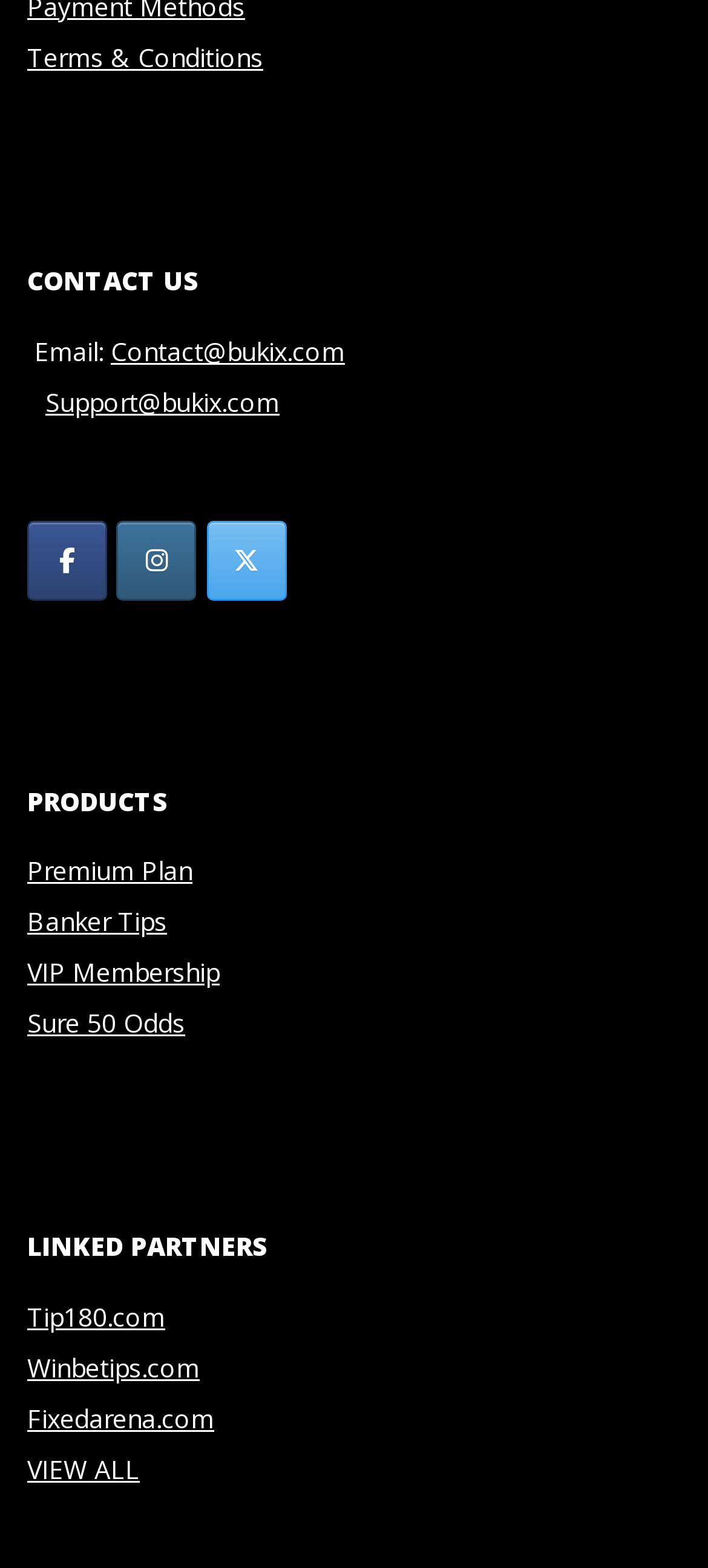Please identify the bounding box coordinates of the element that needs to be clicked to execute the following command: "Click to learn more about the NOT NORMAL NOT OK campaign". Provide the bounding box using four float numbers between 0 and 1, formatted as [left, top, right, bottom].

None